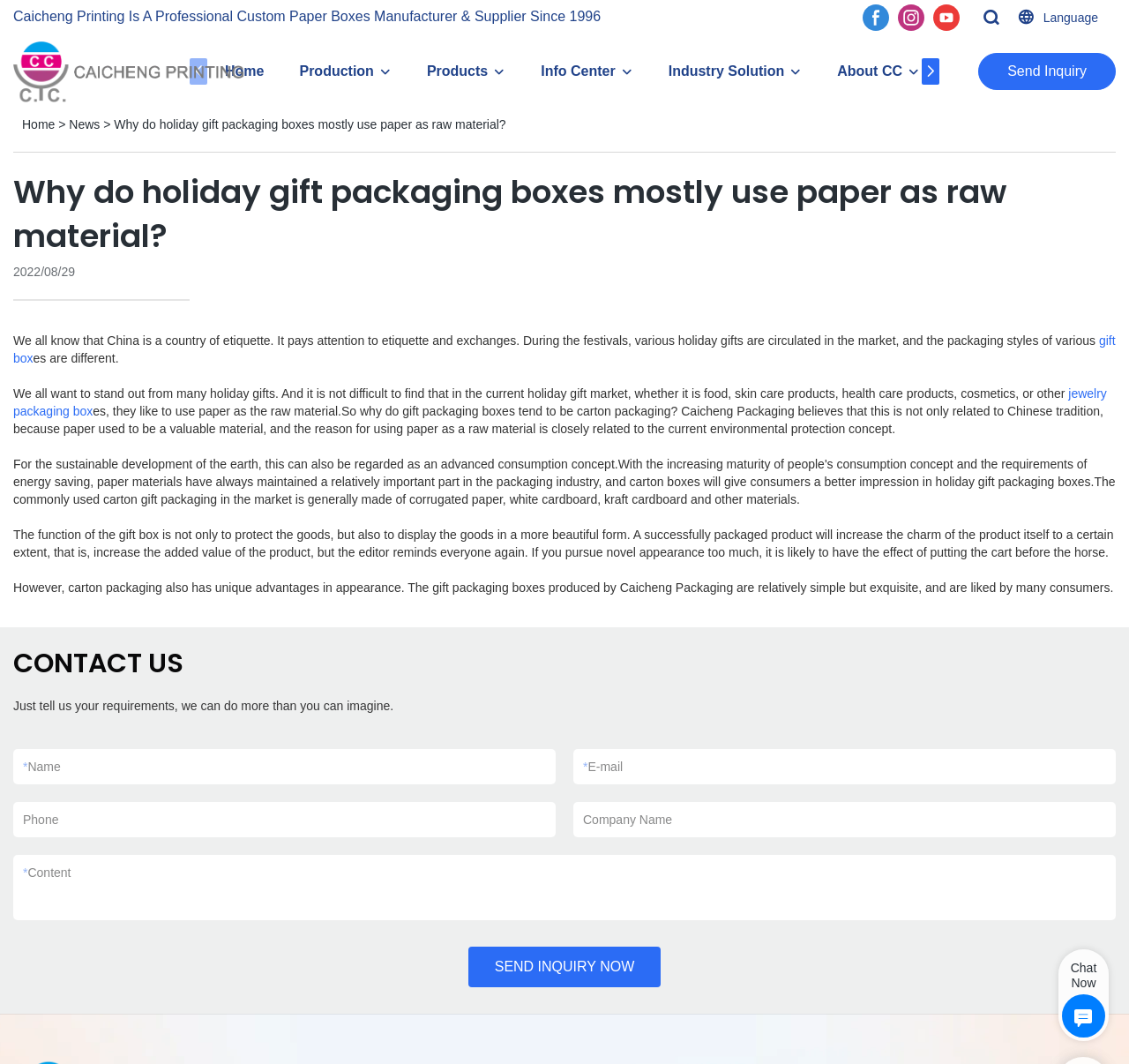Find the bounding box coordinates for the HTML element described as: "Industry Solution". The coordinates should consist of four float values between 0 and 1, i.e., [left, top, right, bottom].

[0.592, 0.035, 0.695, 0.1]